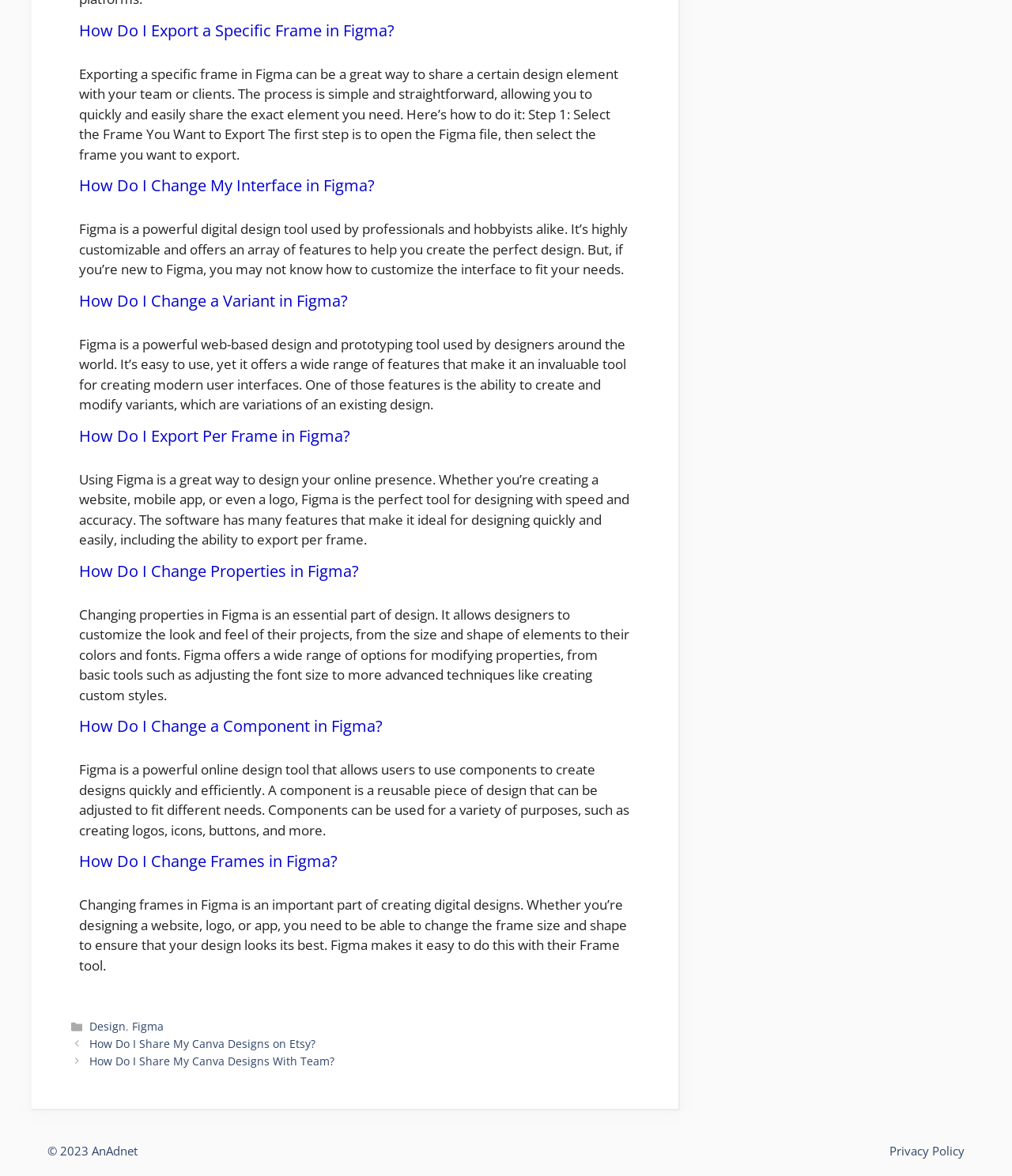Highlight the bounding box coordinates of the element that should be clicked to carry out the following instruction: "Click on 'Privacy Policy'". The coordinates must be given as four float numbers ranging from 0 to 1, i.e., [left, top, right, bottom].

[0.879, 0.972, 0.953, 0.985]